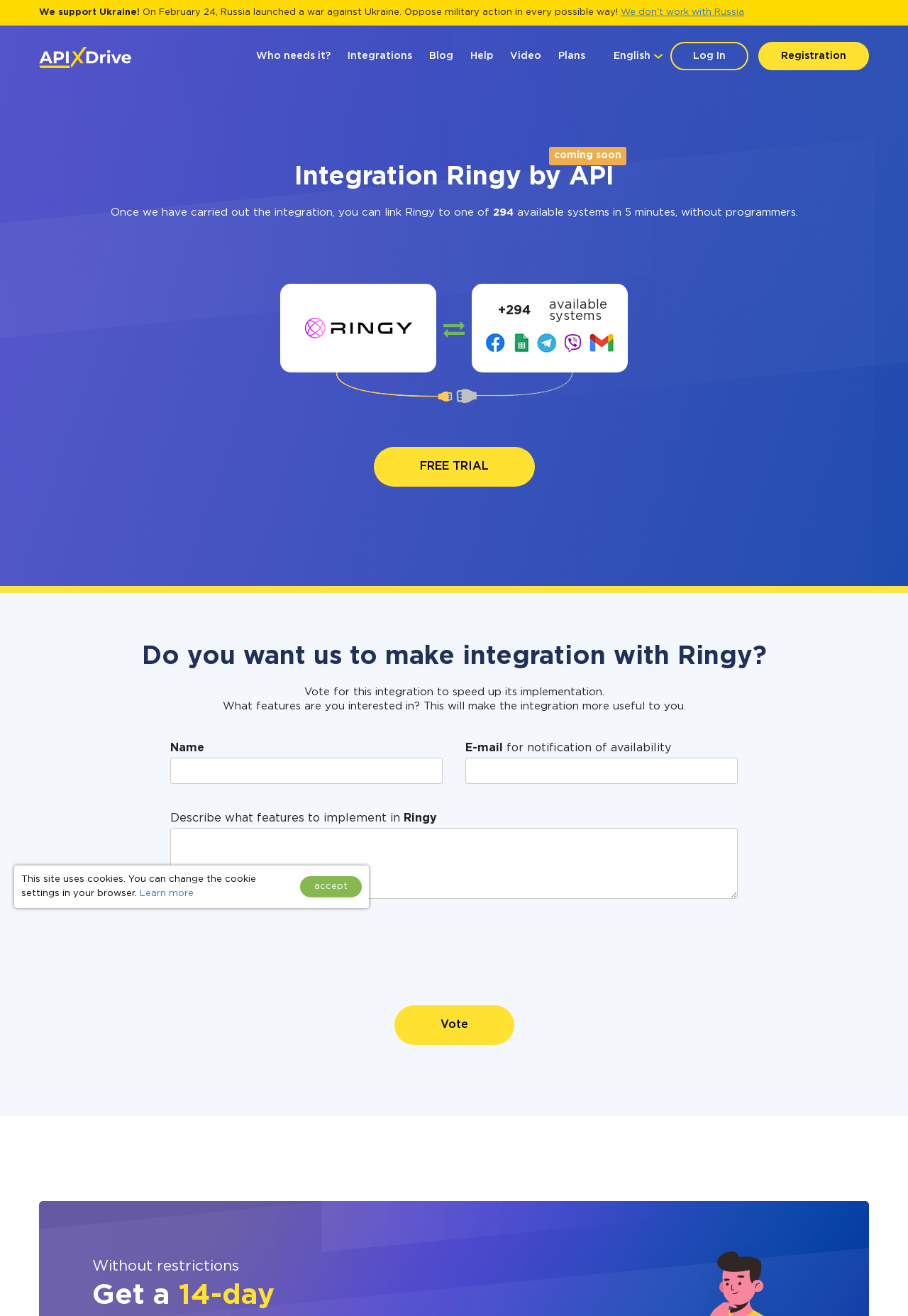Can you provide the bounding box coordinates for the element that should be clicked to implement the instruction: "Click on 'Integrations'"?

[0.383, 0.038, 0.454, 0.047]